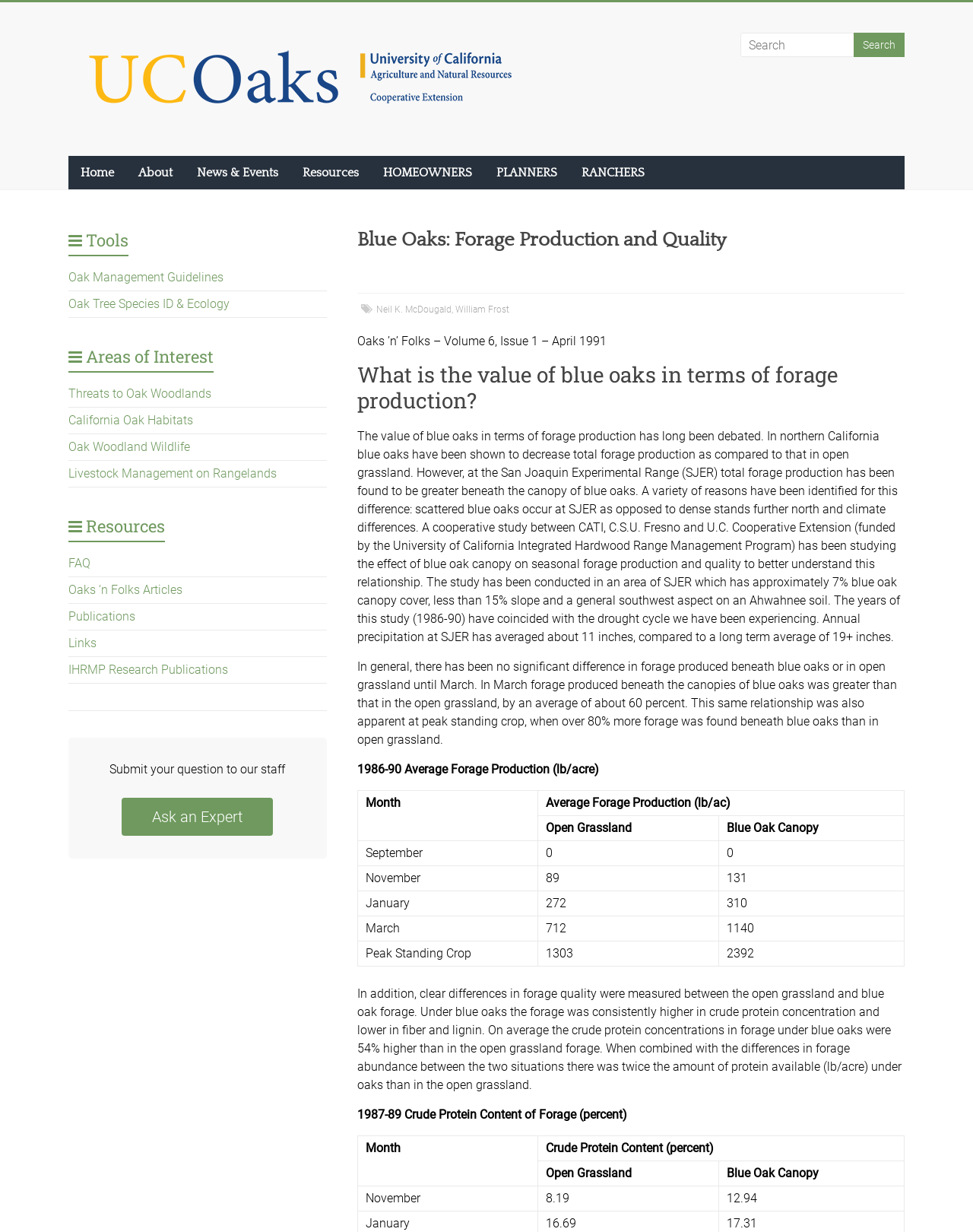Kindly determine the bounding box coordinates for the area that needs to be clicked to execute this instruction: "view the table of forage production".

[0.367, 0.641, 0.93, 0.785]